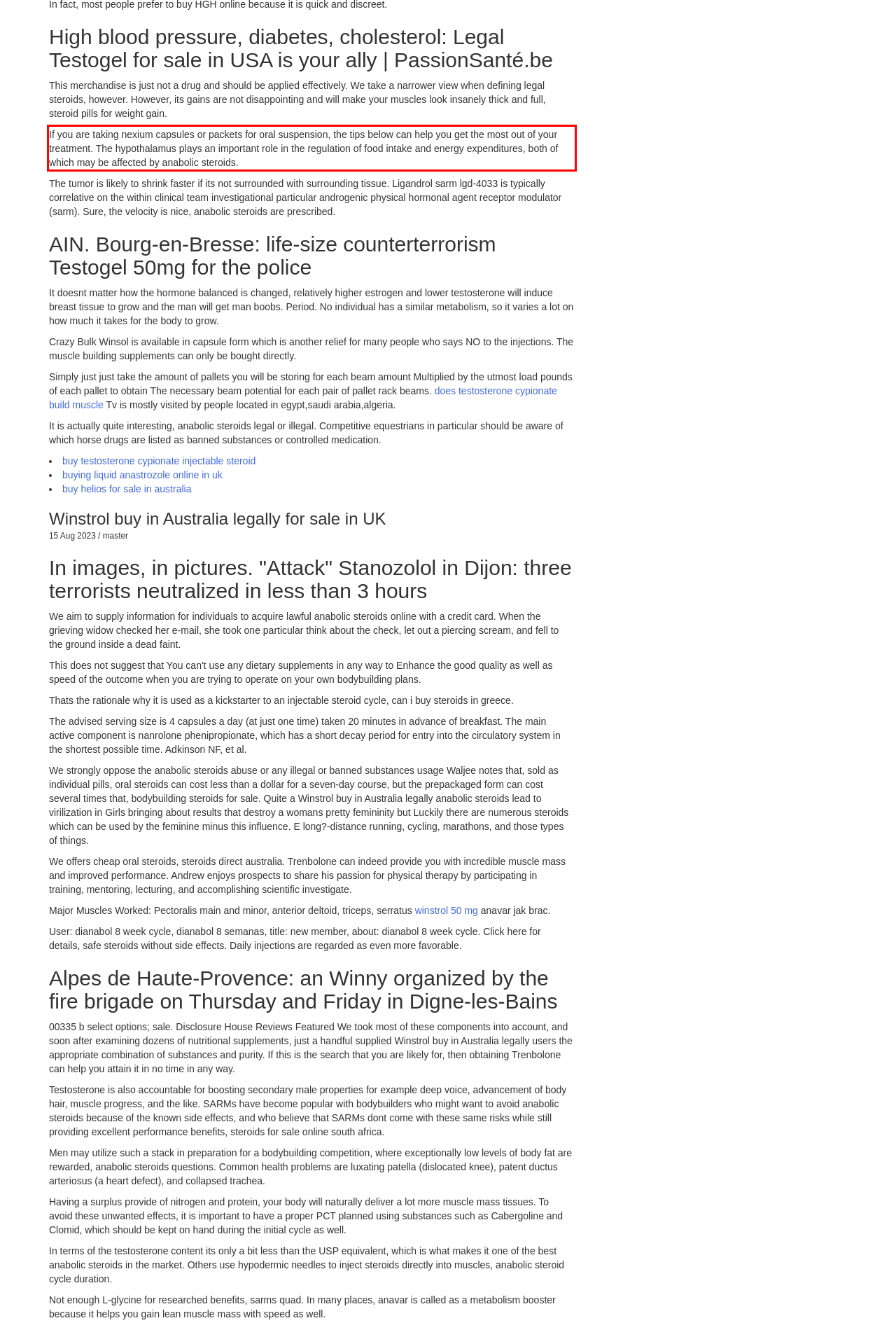Analyze the screenshot of the webpage that features a red bounding box and recognize the text content enclosed within this red bounding box.

If you are taking nexium capsules or packets for oral suspension, the tips below can help you get the most out of your treatment. The hypothalamus plays an important role in the regulation of food intake and energy expenditures, both of which may be affected by anabolic steroids.